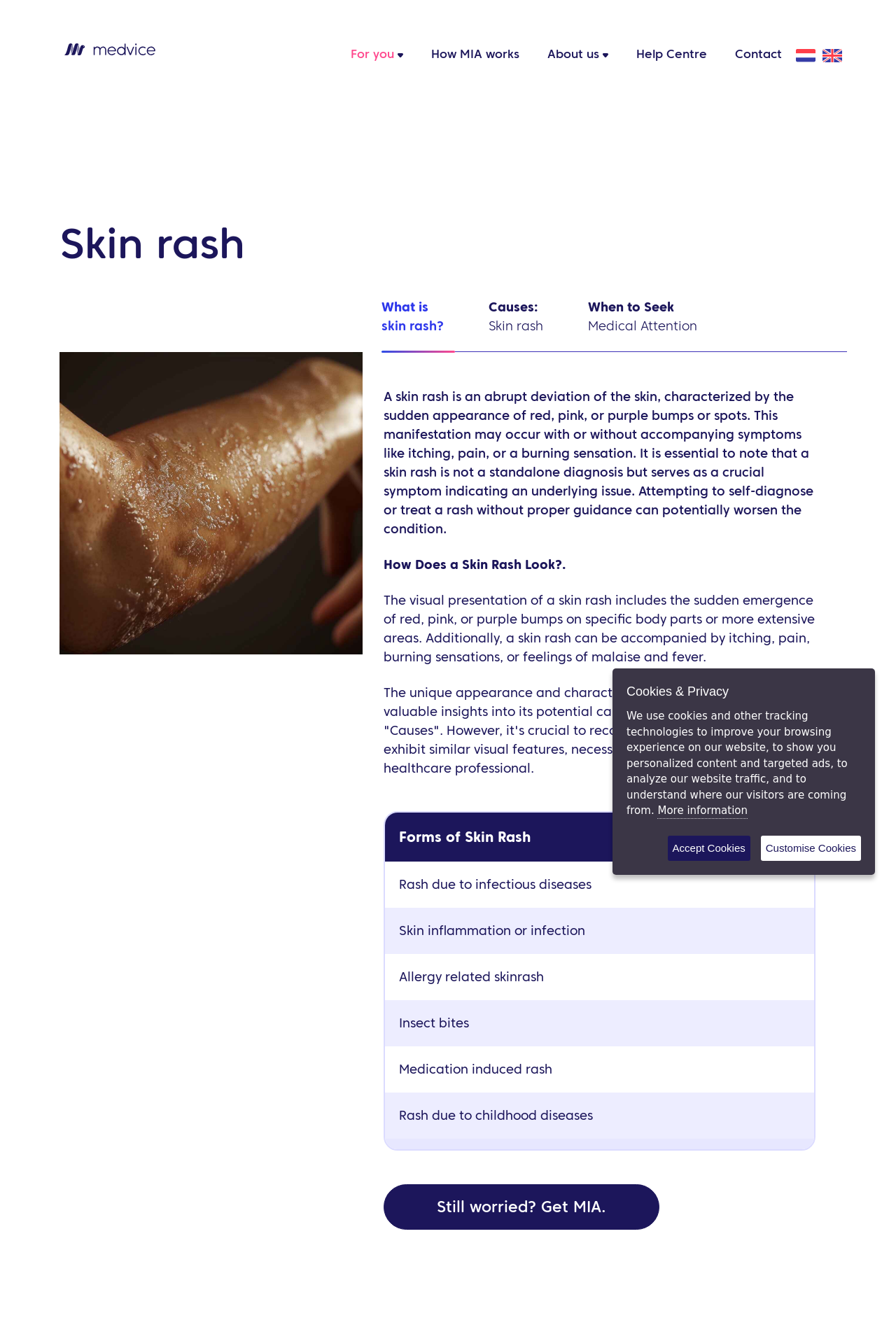Specify the bounding box coordinates of the region I need to click to perform the following instruction: "Click on About Us". The coordinates must be four float numbers in the range of 0 to 1, i.e., [left, top, right, bottom].

None